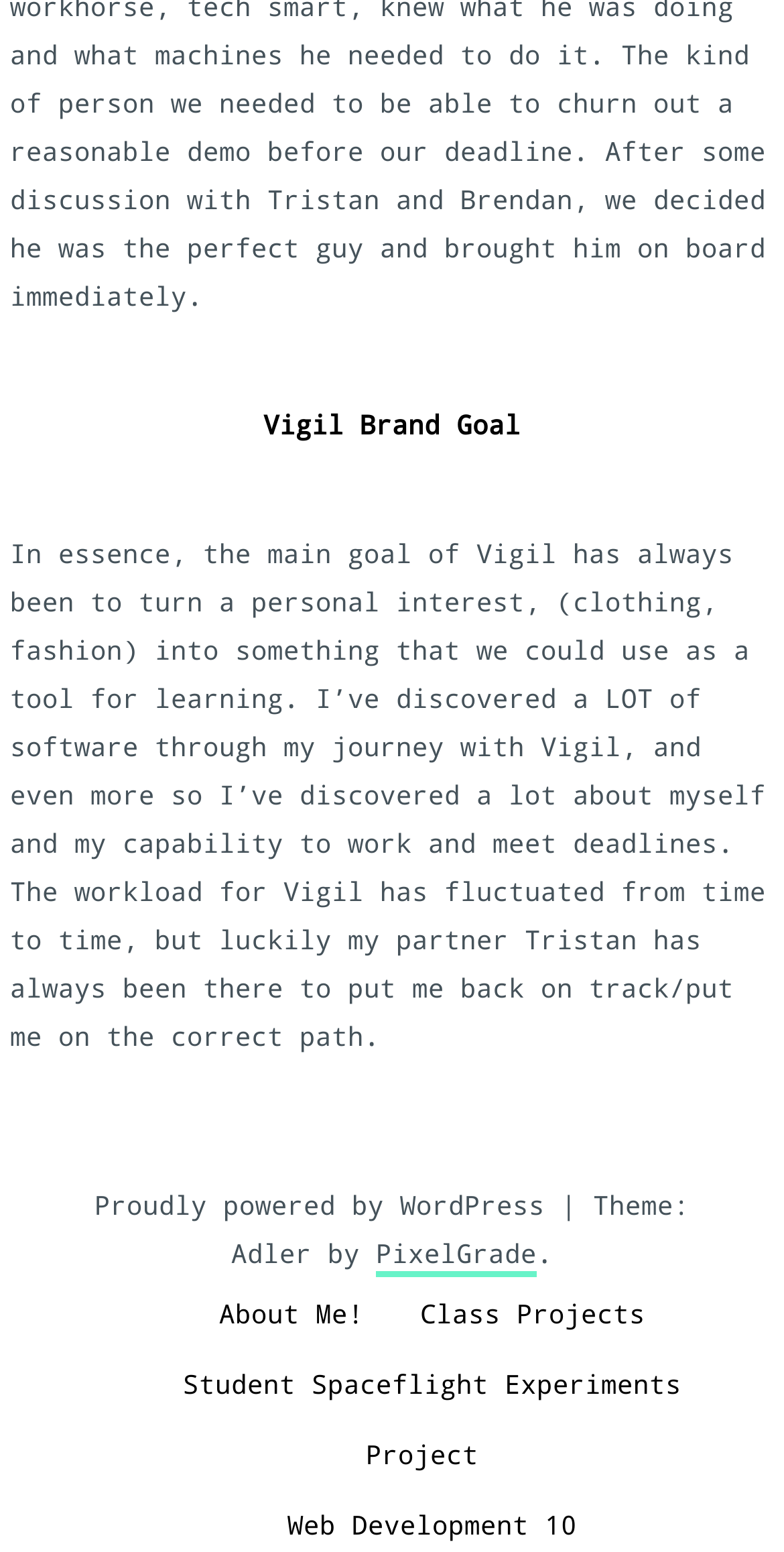Based on the element description: "Web Development 10", identify the bounding box coordinates for this UI element. The coordinates must be four float numbers between 0 and 1, listed as [left, top, right, bottom].

[0.367, 0.97, 0.736, 0.994]